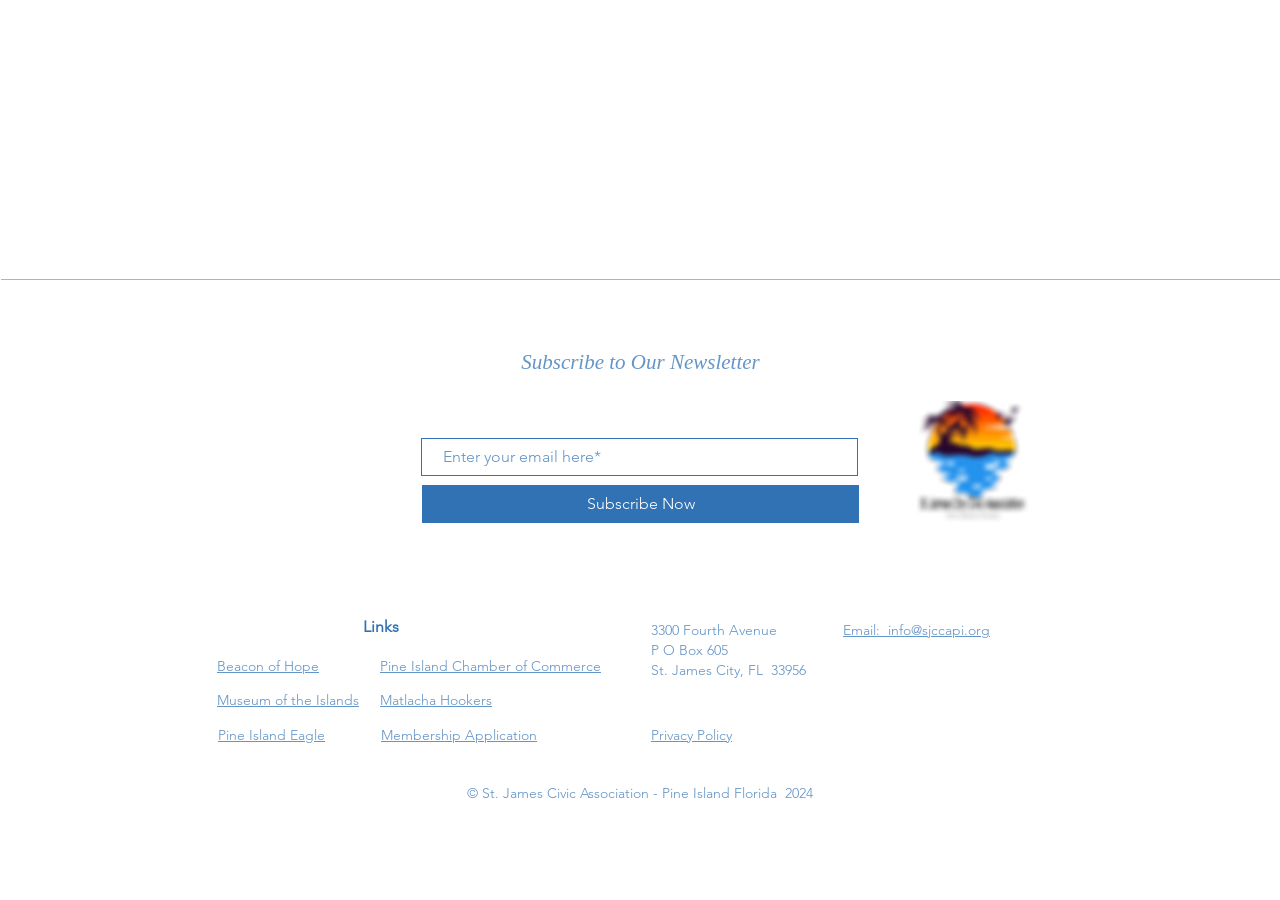Please determine the bounding box coordinates, formatted as (top-left x, top-left y, bottom-right x, bottom-right y), with all values as floating point numbers between 0 and 1. Identify the bounding box of the region described as: Pine Island Chamber of Commerce

[0.297, 0.73, 0.47, 0.75]